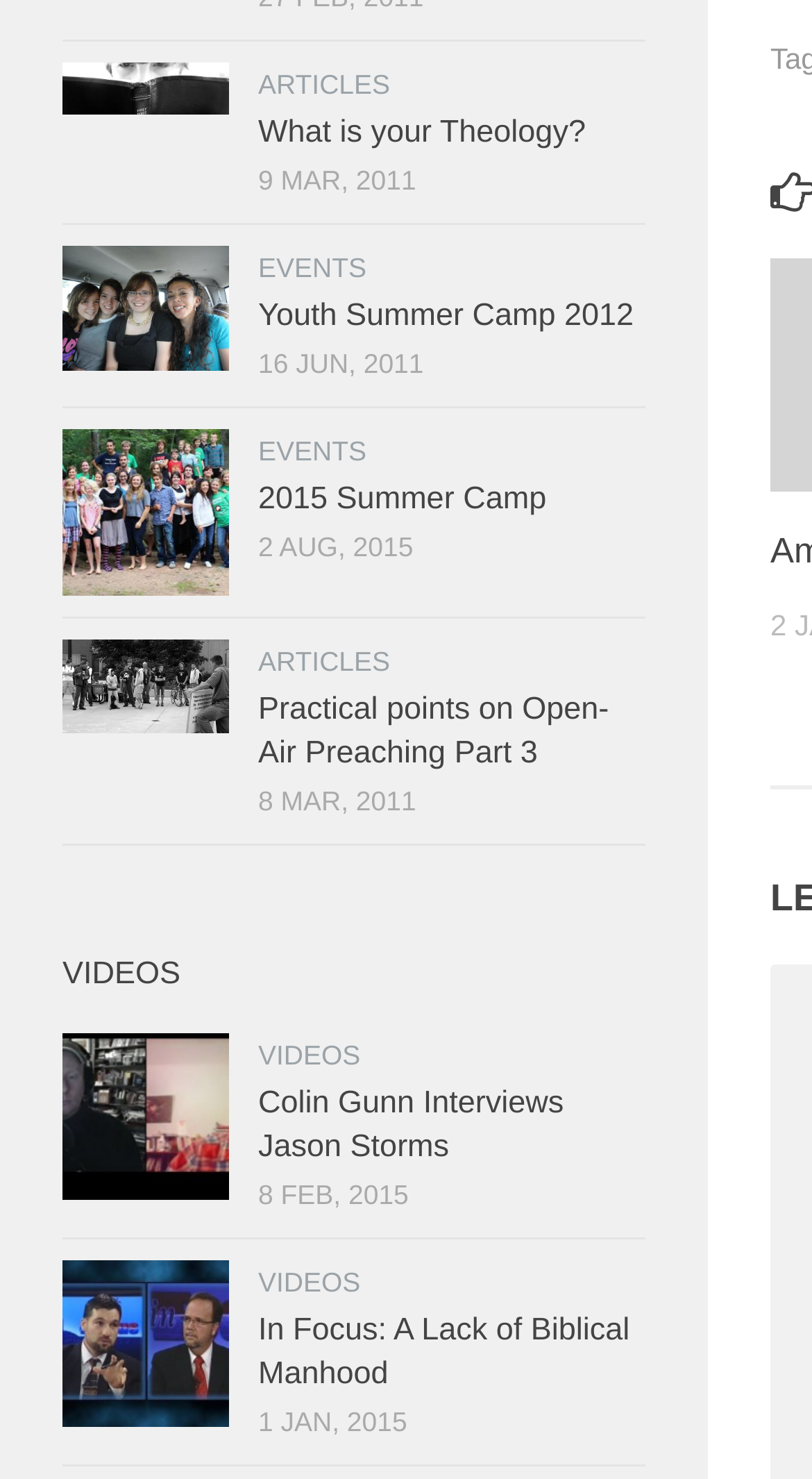Locate the bounding box coordinates of the area to click to fulfill this instruction: "read about youth summer camp". The bounding box should be presented as four float numbers between 0 and 1, in the order [left, top, right, bottom].

[0.318, 0.201, 0.78, 0.225]